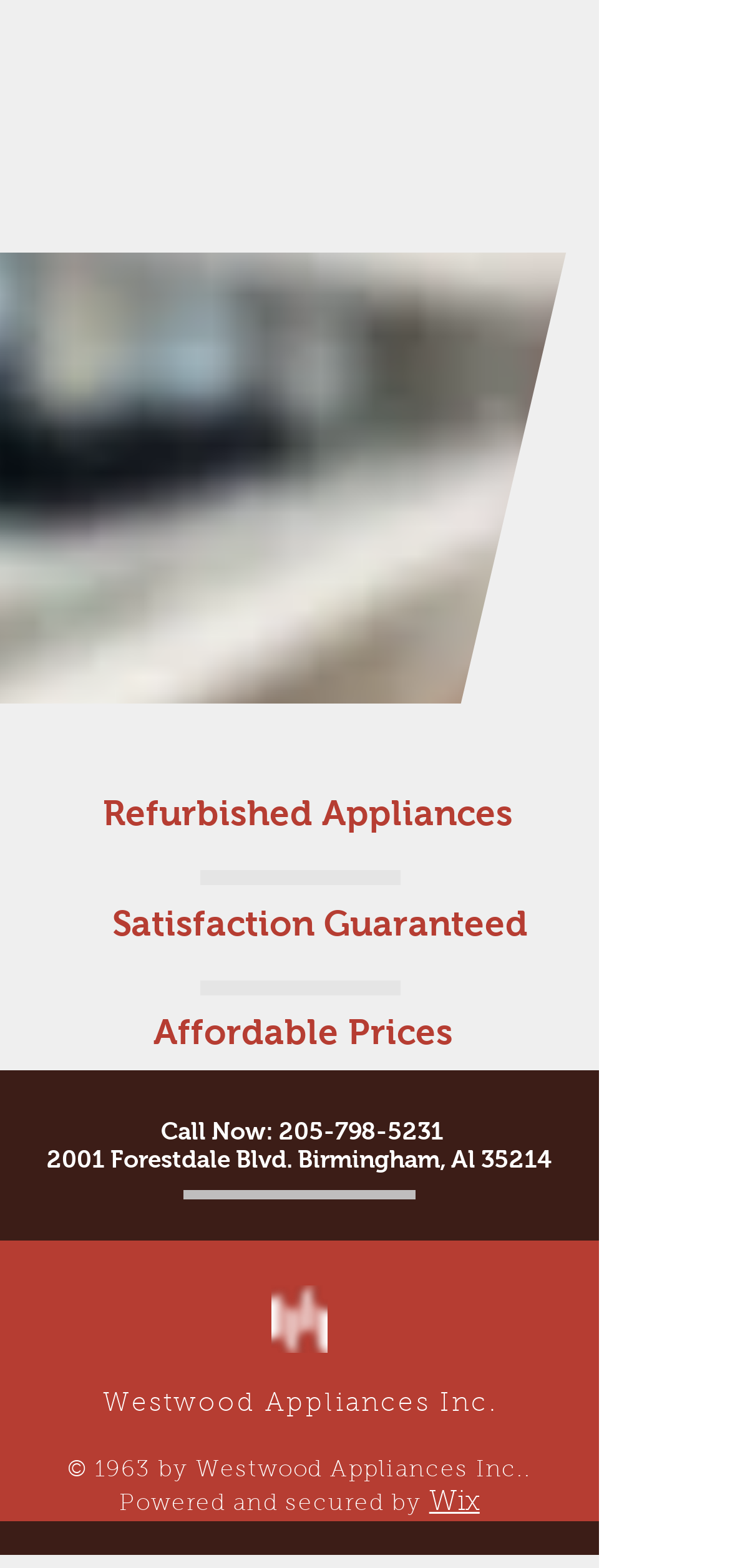What is the business name?
Using the image provided, answer with just one word or phrase.

Westwood Appliances Inc.